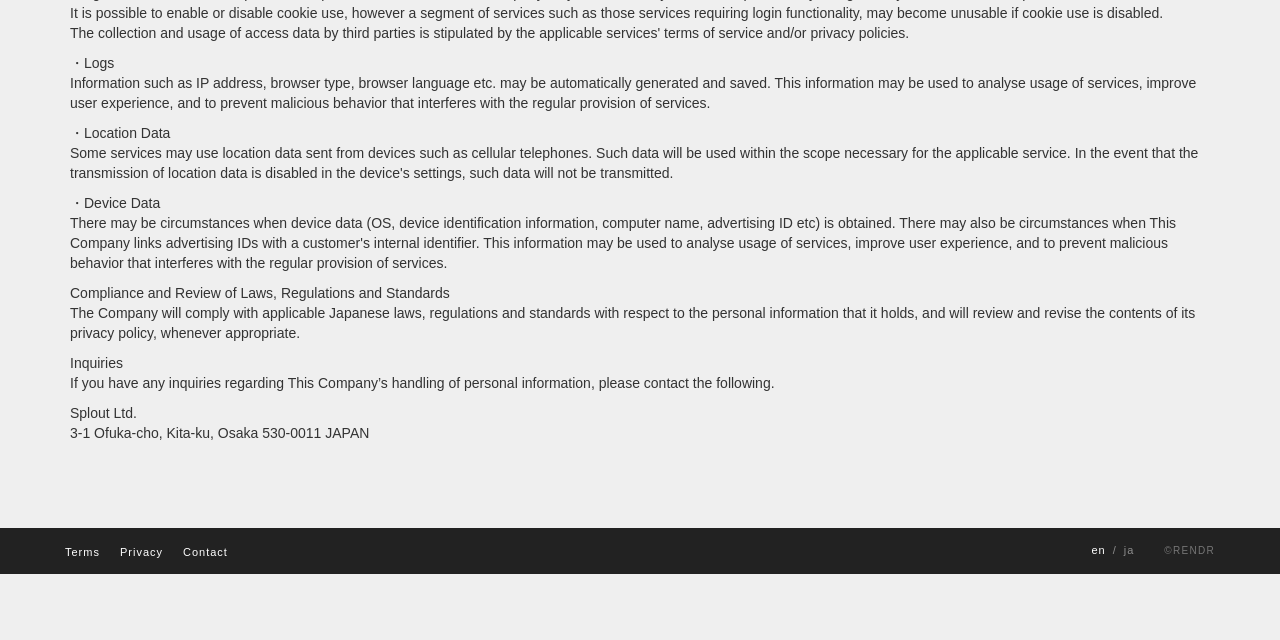Based on the element description: "Privacy", identify the UI element and provide its bounding box coordinates. Use four float numbers between 0 and 1, [left, top, right, bottom].

[0.094, 0.853, 0.127, 0.872]